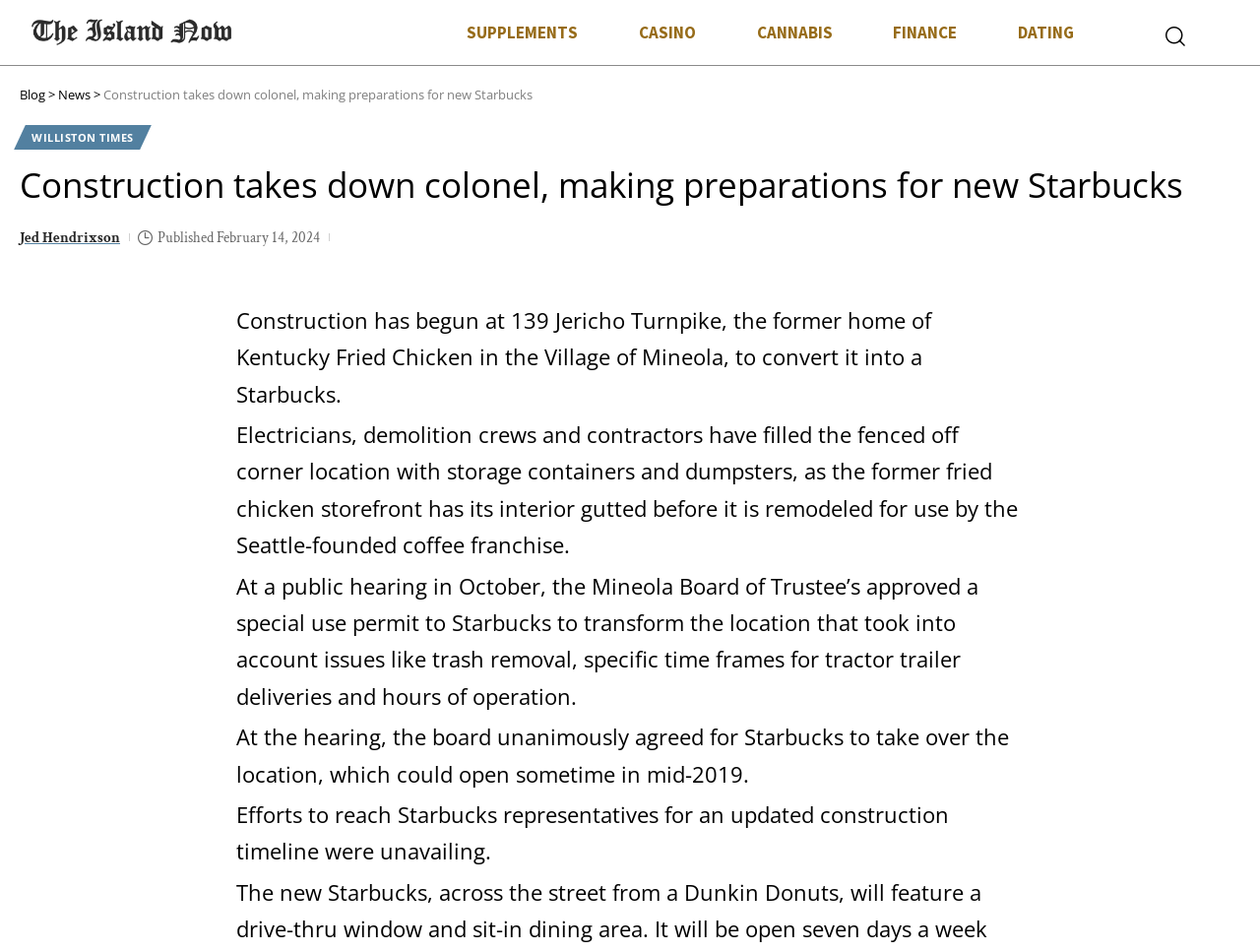Highlight the bounding box coordinates of the element that should be clicked to carry out the following instruction: "Check out Attraction Marketing: The Recruiting Shortcut". The coordinates must be given as four float numbers ranging from 0 to 1, i.e., [left, top, right, bottom].

None